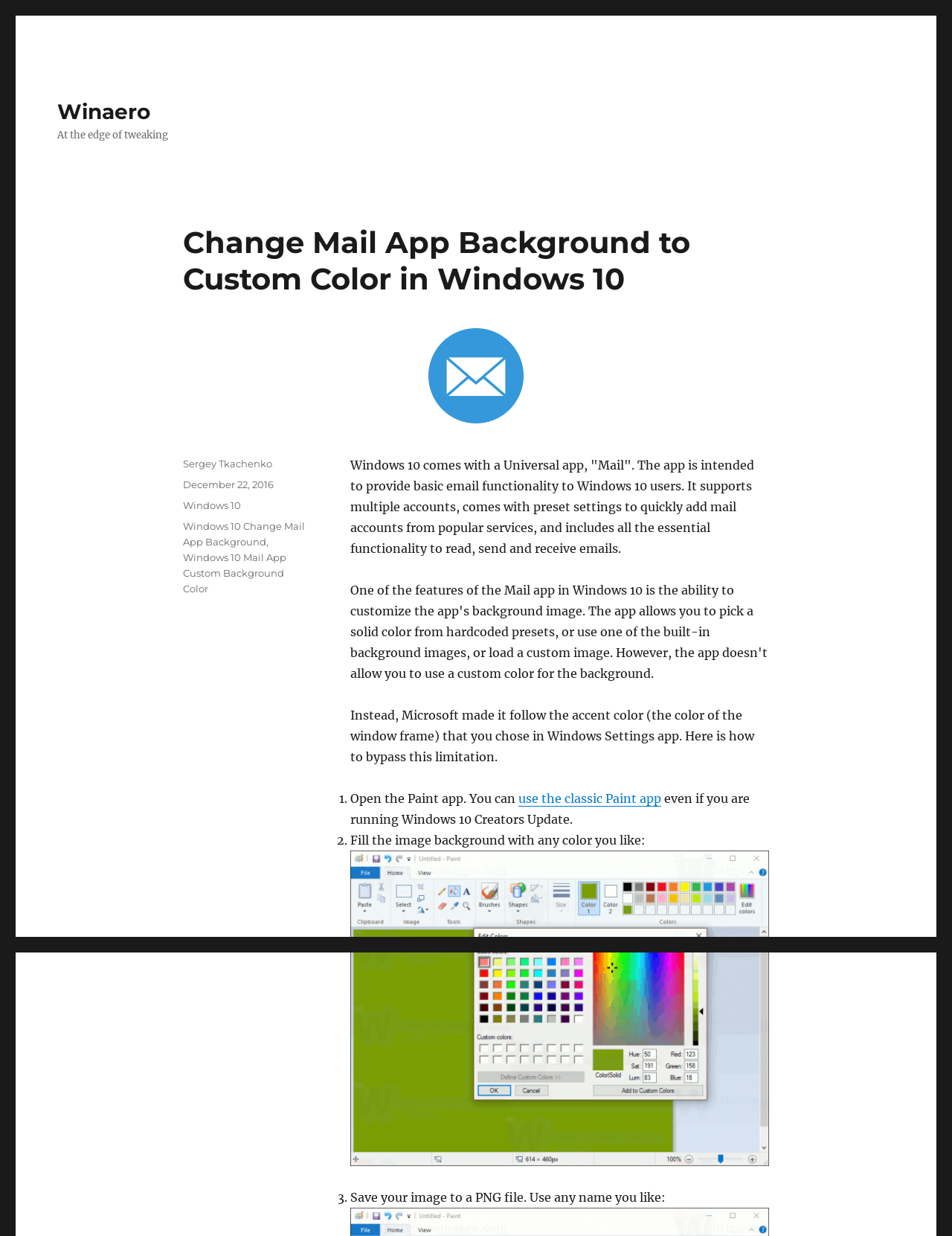Can you find the bounding box coordinates of the area I should click to execute the following instruction: "View the categories of the article"?

[0.192, 0.404, 0.253, 0.414]